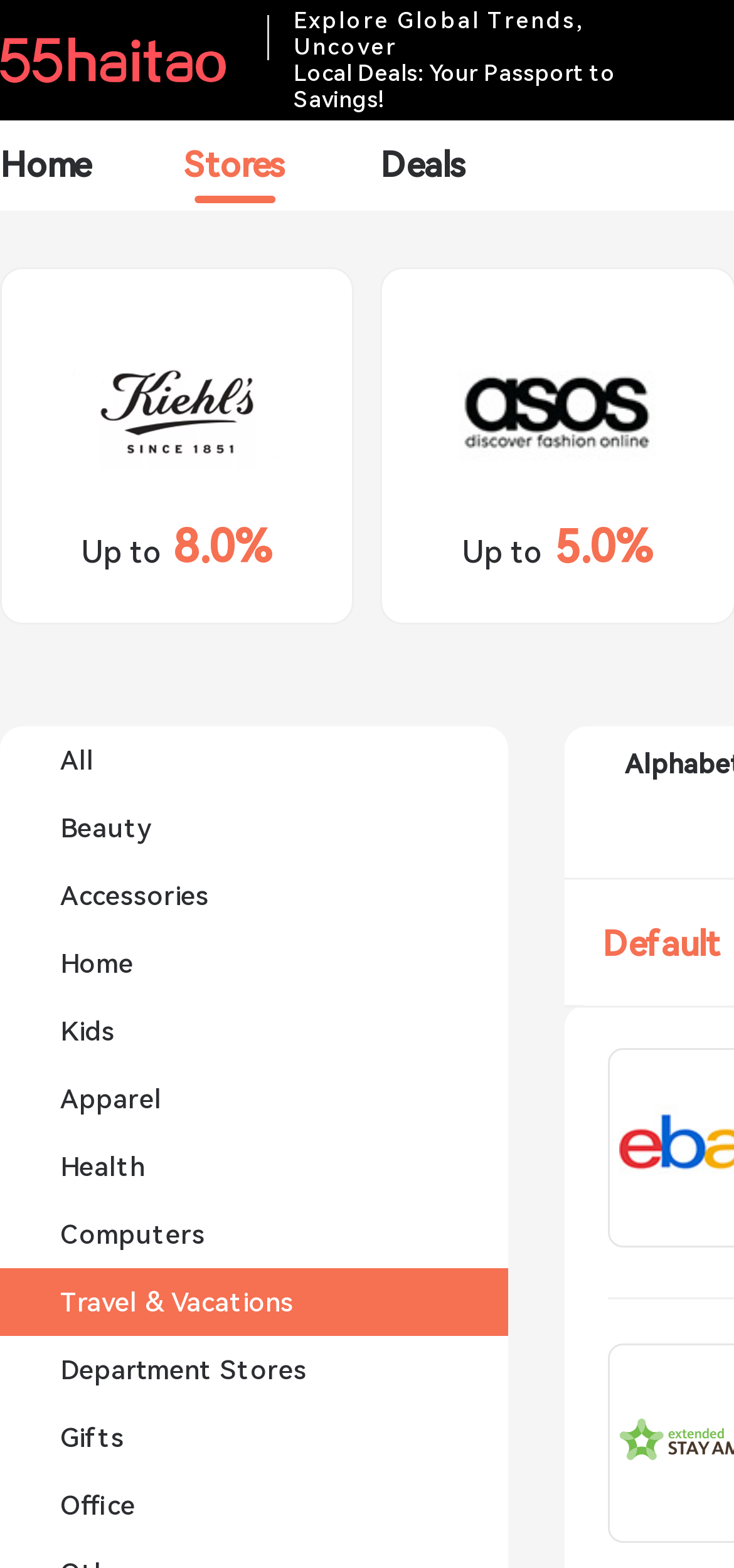Generate a thorough description of the webpage.

The webpage is a travel and vacations rebate merchant website. At the top left corner, there is a logo, which is an image linked to the website's homepage. Next to the logo, there is a heading that reads "Explore Global Trends, Uncover" and a subheading that says "Local Deals: Your Passport to Savings!".

Below the logo, there are three main navigation links: "Home", "Stores", and "Deals", which are aligned horizontally across the top of the page. 

On the left side of the page, there are two prominent links: "Up to 8.0%" and "Up to 5.0%", each accompanied by an image and a heading with the same text. These links are stacked vertically, with the "Up to 8.0%" link above the "Up to 5.0%" link.

Below these links, there is a list of category links, including "All", "Beauty", "Accessories", "Home", "Kids", "Apparel", "Health", "Computers", "Travel & Vacations", "Department Stores", "Gifts", and "Office". These links are also stacked vertically and aligned to the left side of the page.

At the bottom right corner of the page, there is a text that reads "Default".